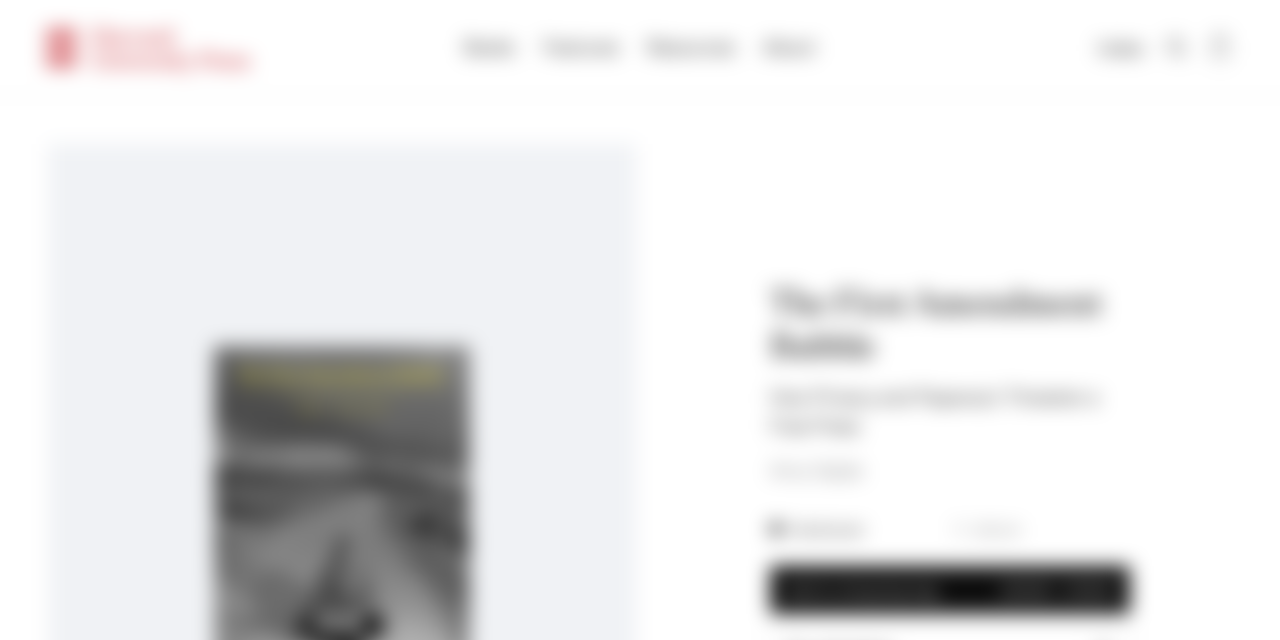Using the provided element description: "Amy Gajda", identify the bounding box coordinates. The coordinates should be four floats between 0 and 1 in the order [left, top, right, bottom].

[0.602, 0.716, 0.674, 0.752]